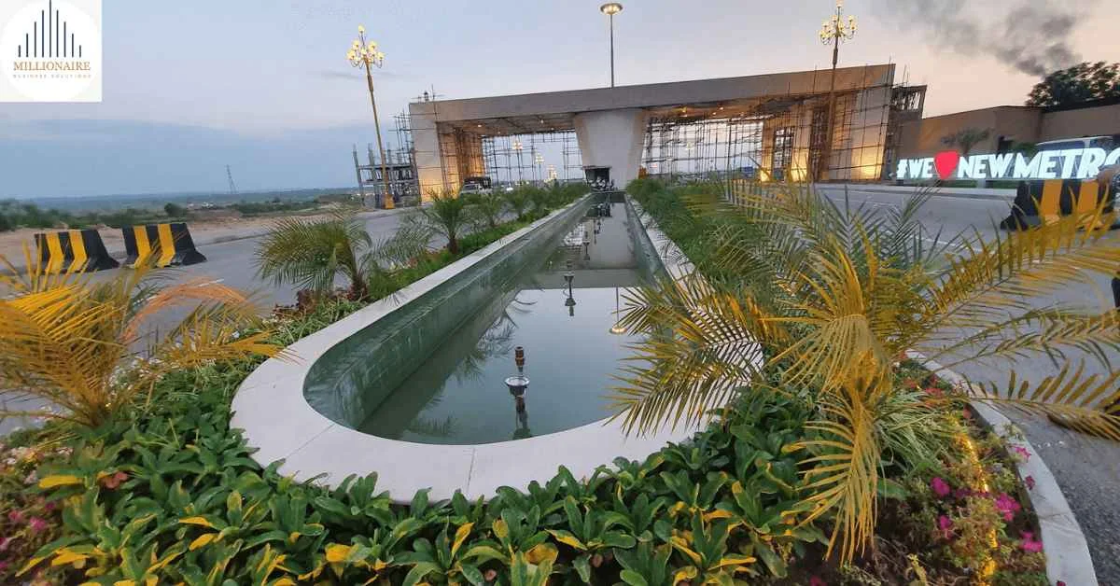Respond to the question below with a single word or phrase:
What is the purpose of the scaffolding?

Ongoing construction